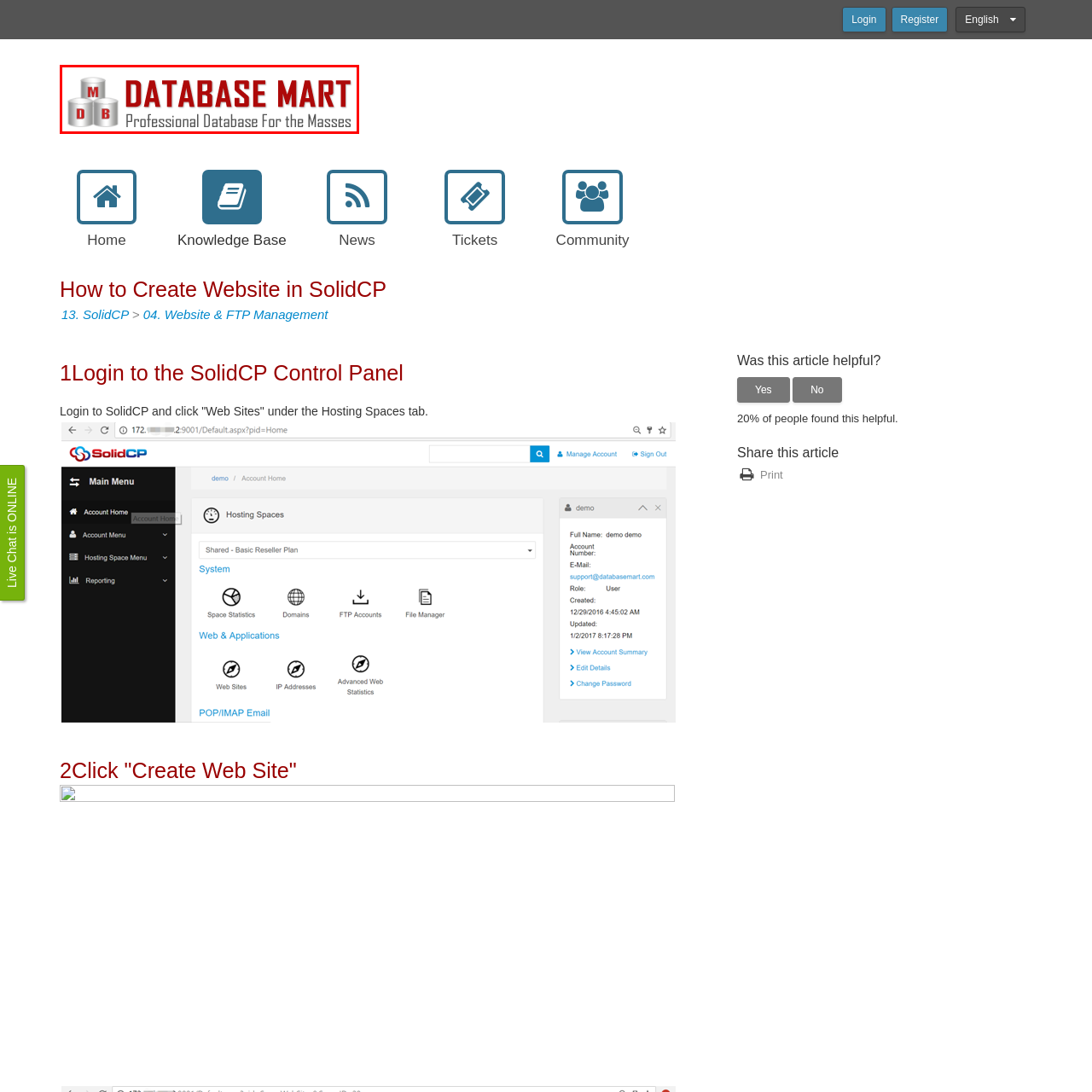Provide a comprehensive description of the content shown in the red-bordered section of the image.

The image features the logo of "Database Mart," which prominently displays the text "DATABASE MART" in bold, striking red letters. Accompanying the title is a tagline that reads "Professional Database For the Masses," indicating the service's aim to provide accessible database solutions. Above the title, three cylindrical database icons symbolize data storage and management, enhancing the overall theme of professionalism and efficiency in database services. This branding reflects the organization's commitment to offering robust database solutions tailored for a wide audience.